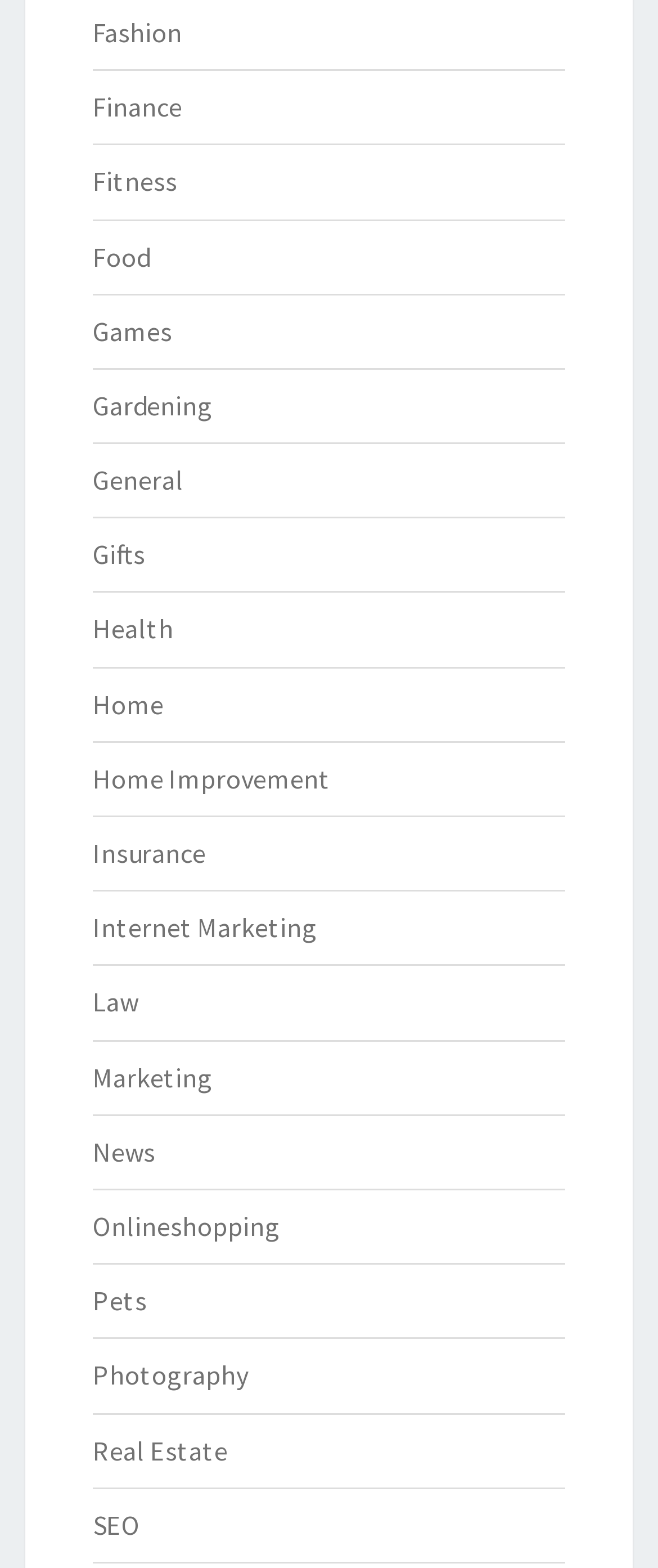Determine the bounding box coordinates of the section I need to click to execute the following instruction: "Go to the Finance page". Provide the coordinates as four float numbers between 0 and 1, i.e., [left, top, right, bottom].

[0.141, 0.057, 0.277, 0.079]